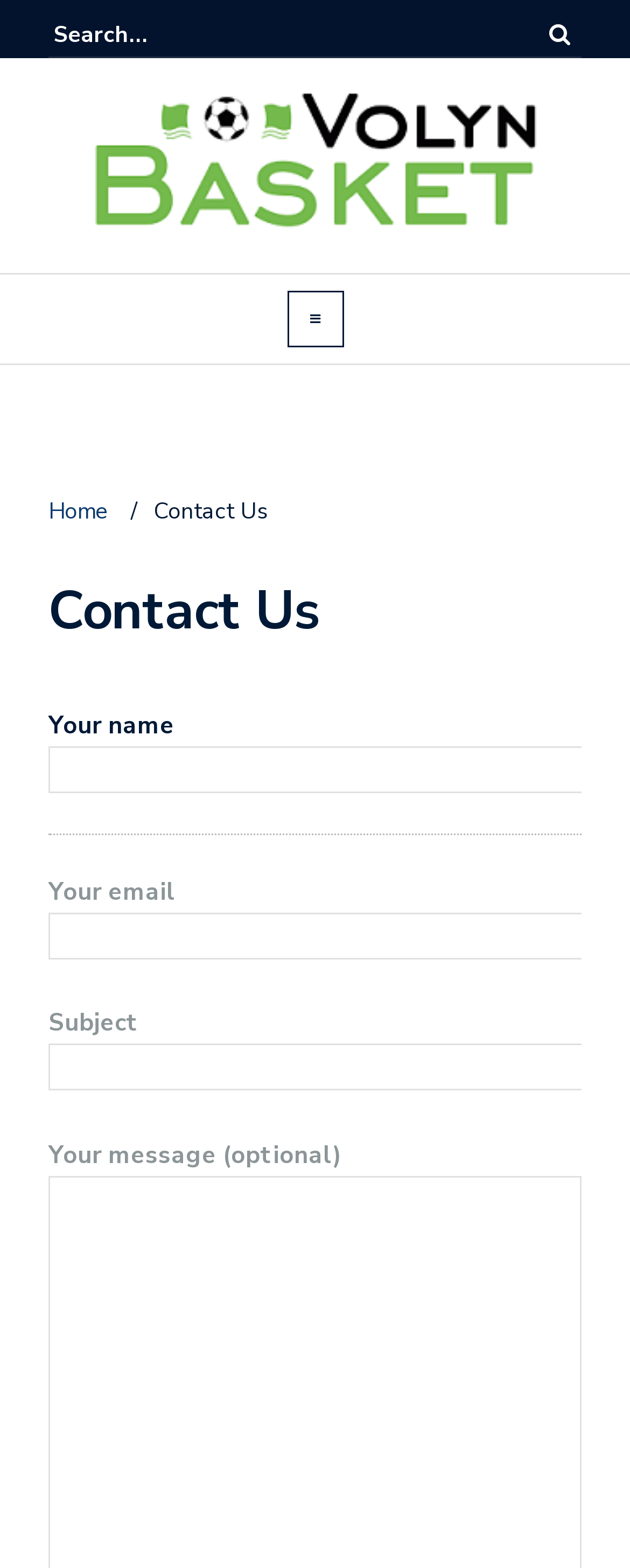What is the current page in the navigation menu?
Provide a well-explained and detailed answer to the question.

The navigation menu is expanded, and the 'Contact Us' link is highlighted, indicating that the current page is the 'Contact Us' page.